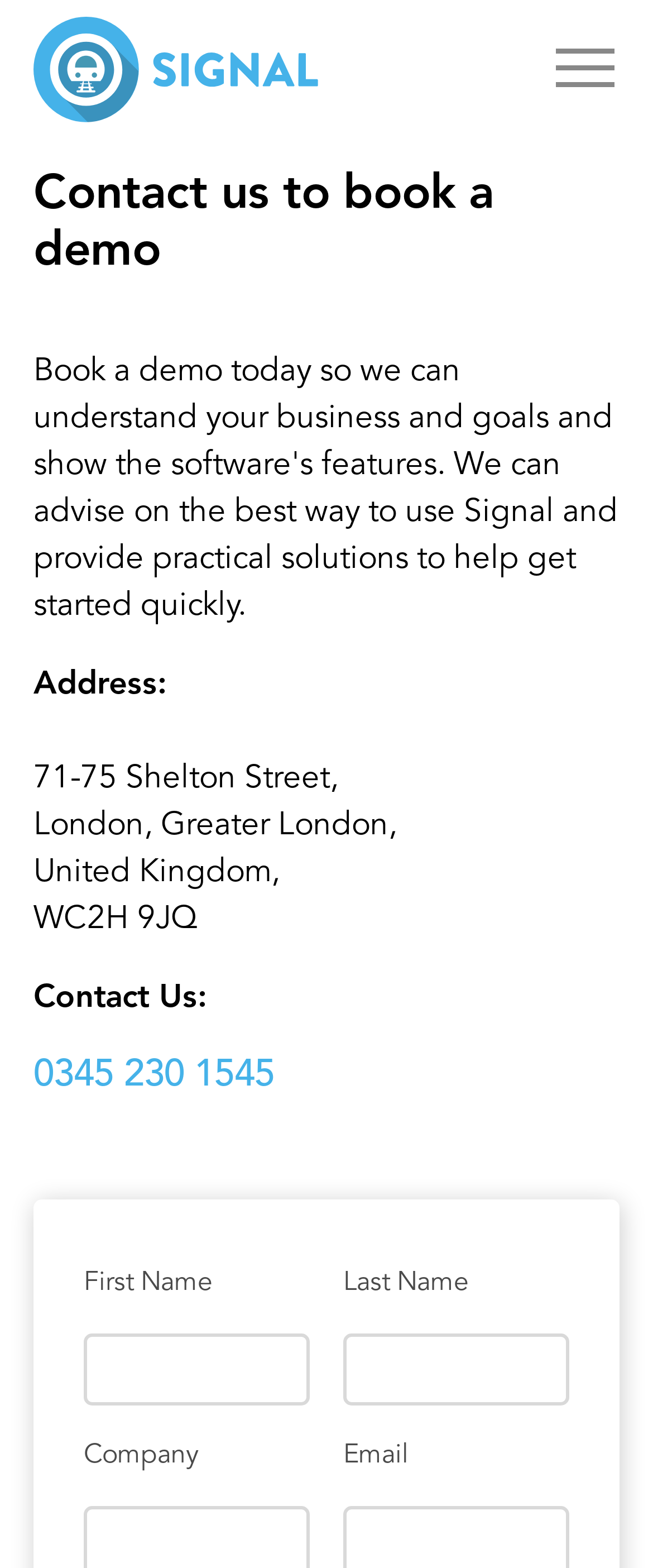Using the element description 0345 230 1545, predict the bounding box coordinates for the UI element. Provide the coordinates in (top-left x, top-left y, bottom-right x, bottom-right y) format with values ranging from 0 to 1.

[0.051, 0.674, 0.421, 0.698]